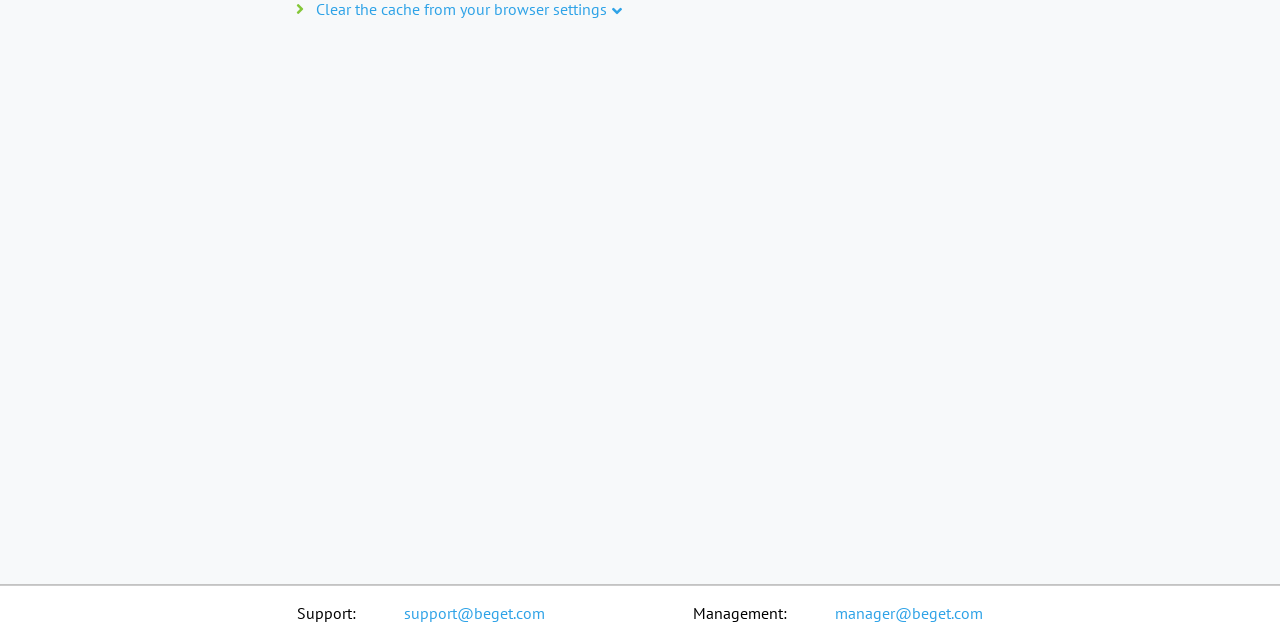From the element description: "manager@beget.com", extract the bounding box coordinates of the UI element. The coordinates should be expressed as four float numbers between 0 and 1, in the order [left, top, right, bottom].

[0.652, 0.942, 0.768, 0.973]